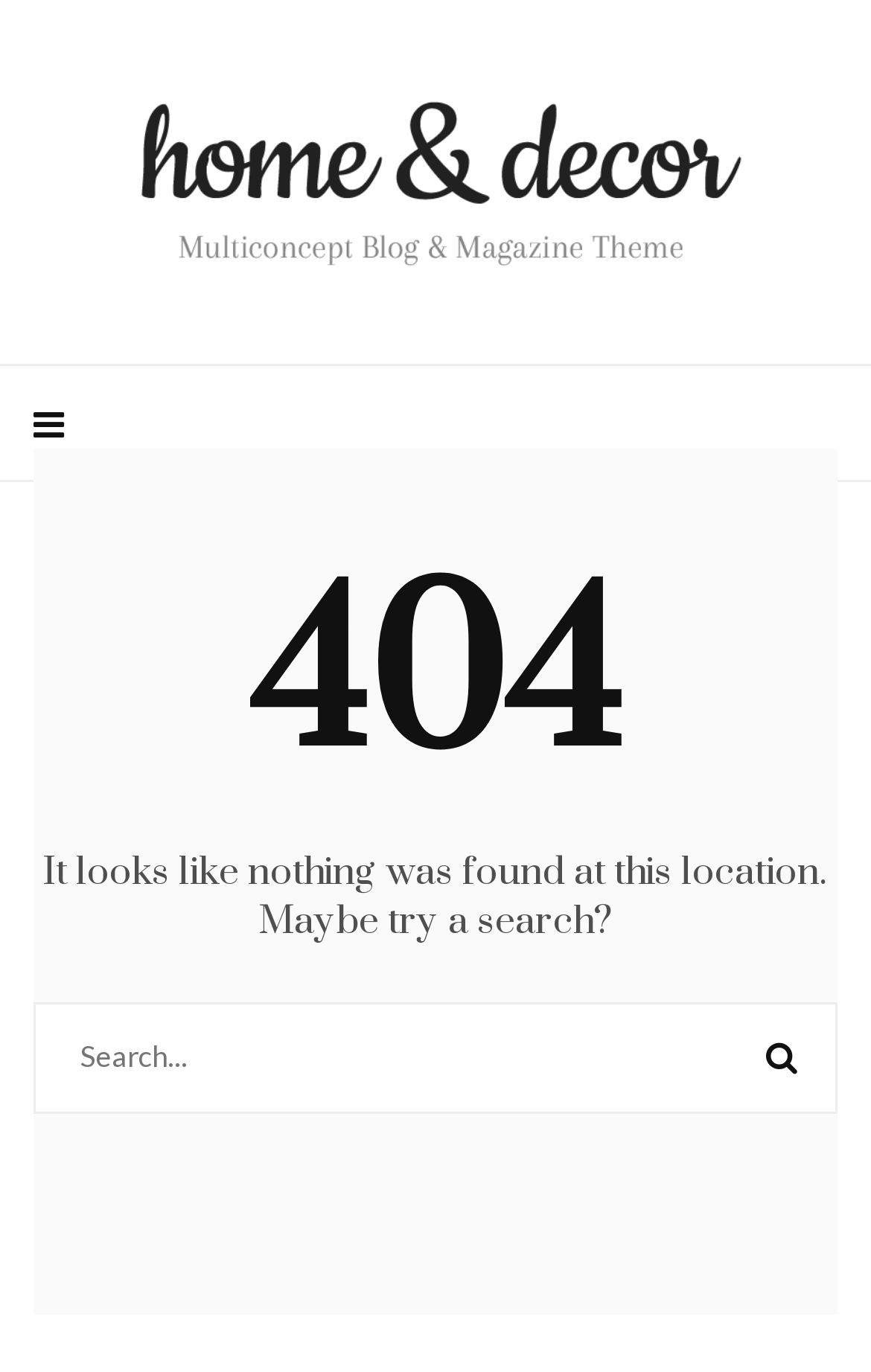What is the current page status?
Kindly offer a detailed explanation using the data available in the image.

The current page status is 404, which is indicated by the heading '404' on the webpage, suggesting that the requested page was not found.